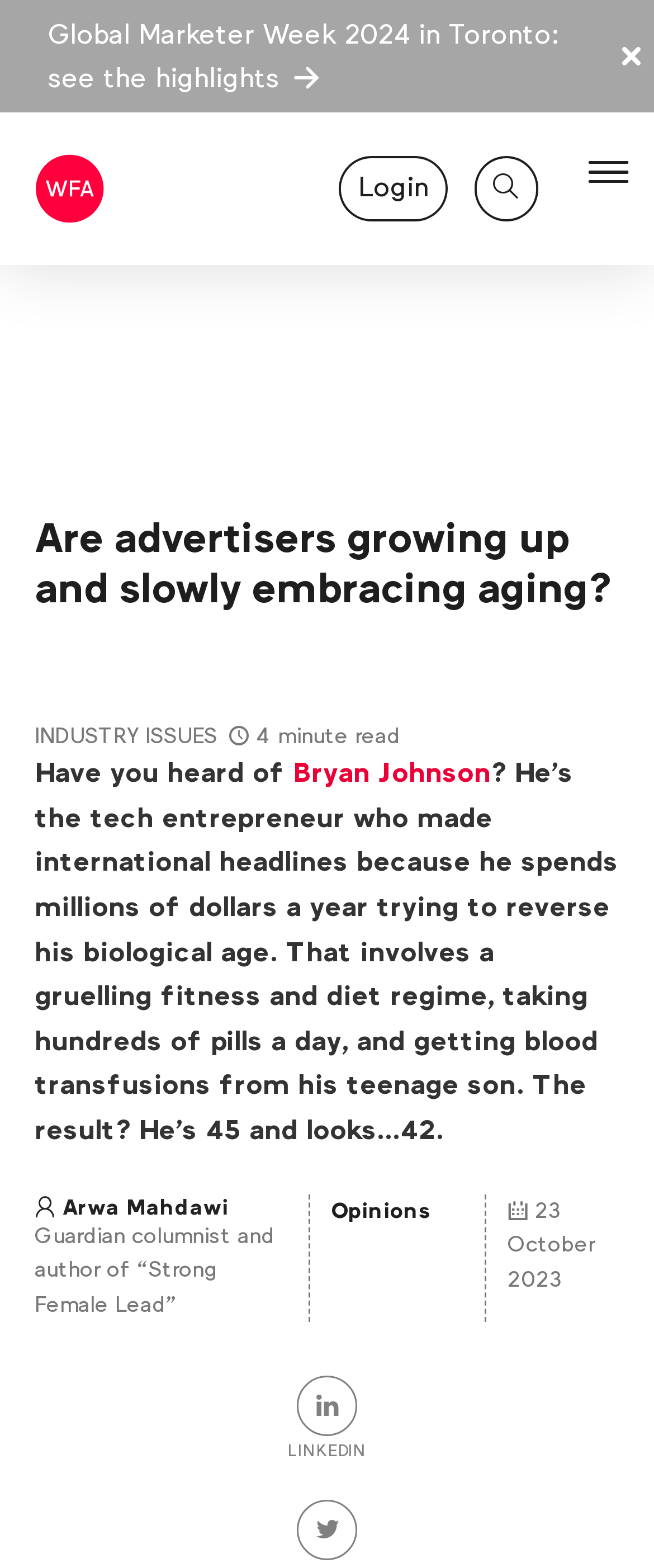What is the name of the author of the article?
Using the image, provide a detailed and thorough answer to the question.

I found the answer by looking at the section 'ARTICLE DETAILS' where it says 'Arwa Mahdawi' with a subtitle 'Guardian columnist and author of “Strong Female Lead”'.